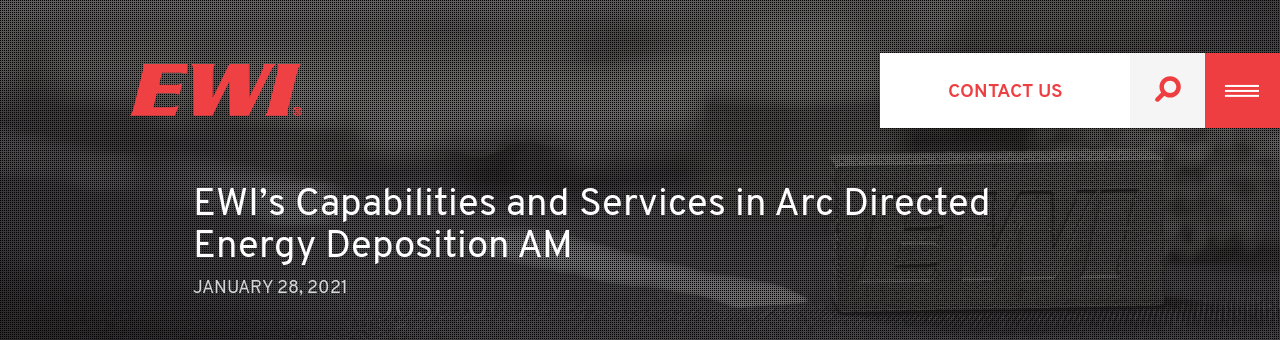What is the purpose of the 'Contact Us' link?
Answer with a single word or phrase by referring to the visual content.

To provide navigation